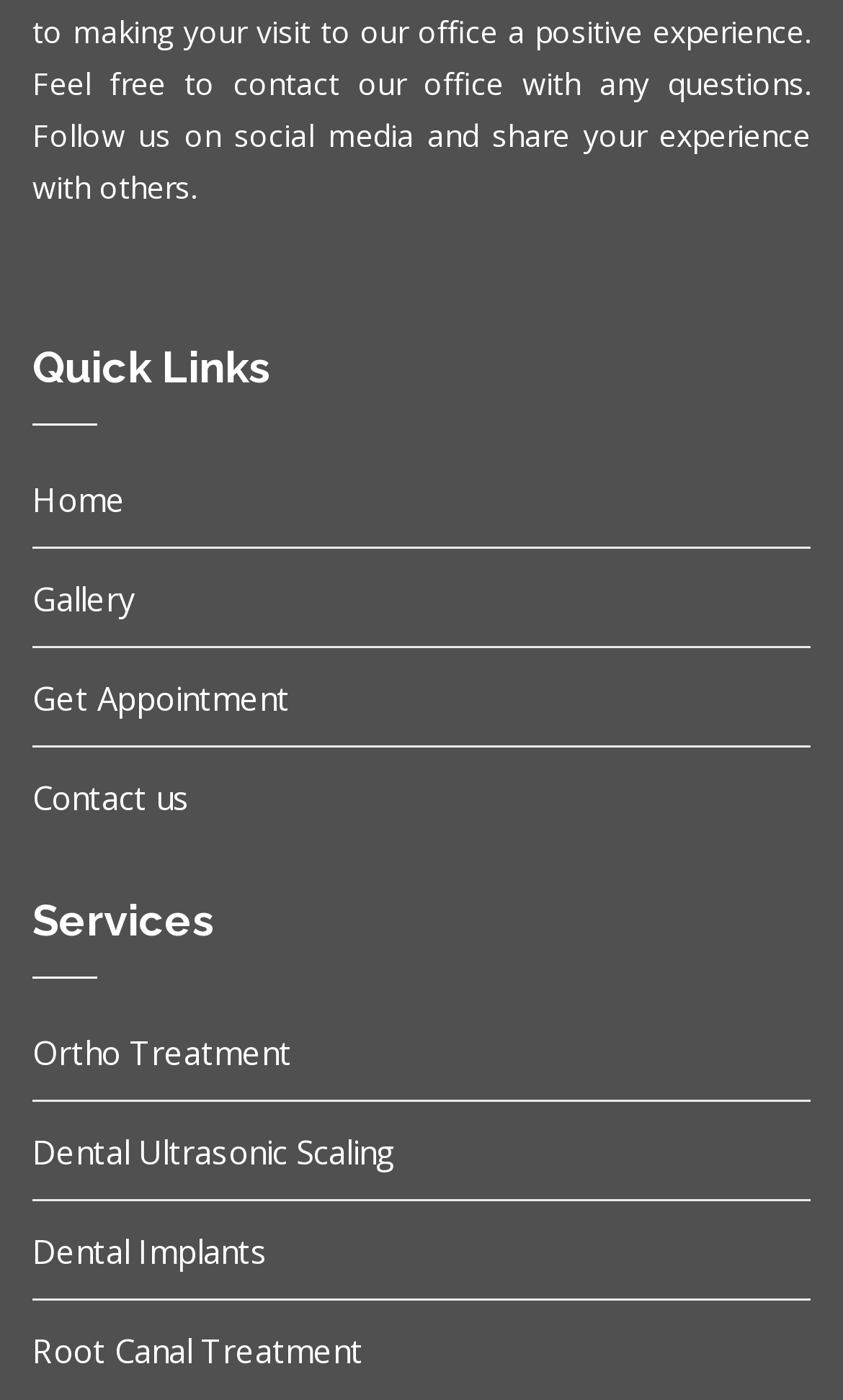Please identify the bounding box coordinates of the element on the webpage that should be clicked to follow this instruction: "make an appointment". The bounding box coordinates should be given as four float numbers between 0 and 1, formatted as [left, top, right, bottom].

[0.038, 0.483, 0.344, 0.513]